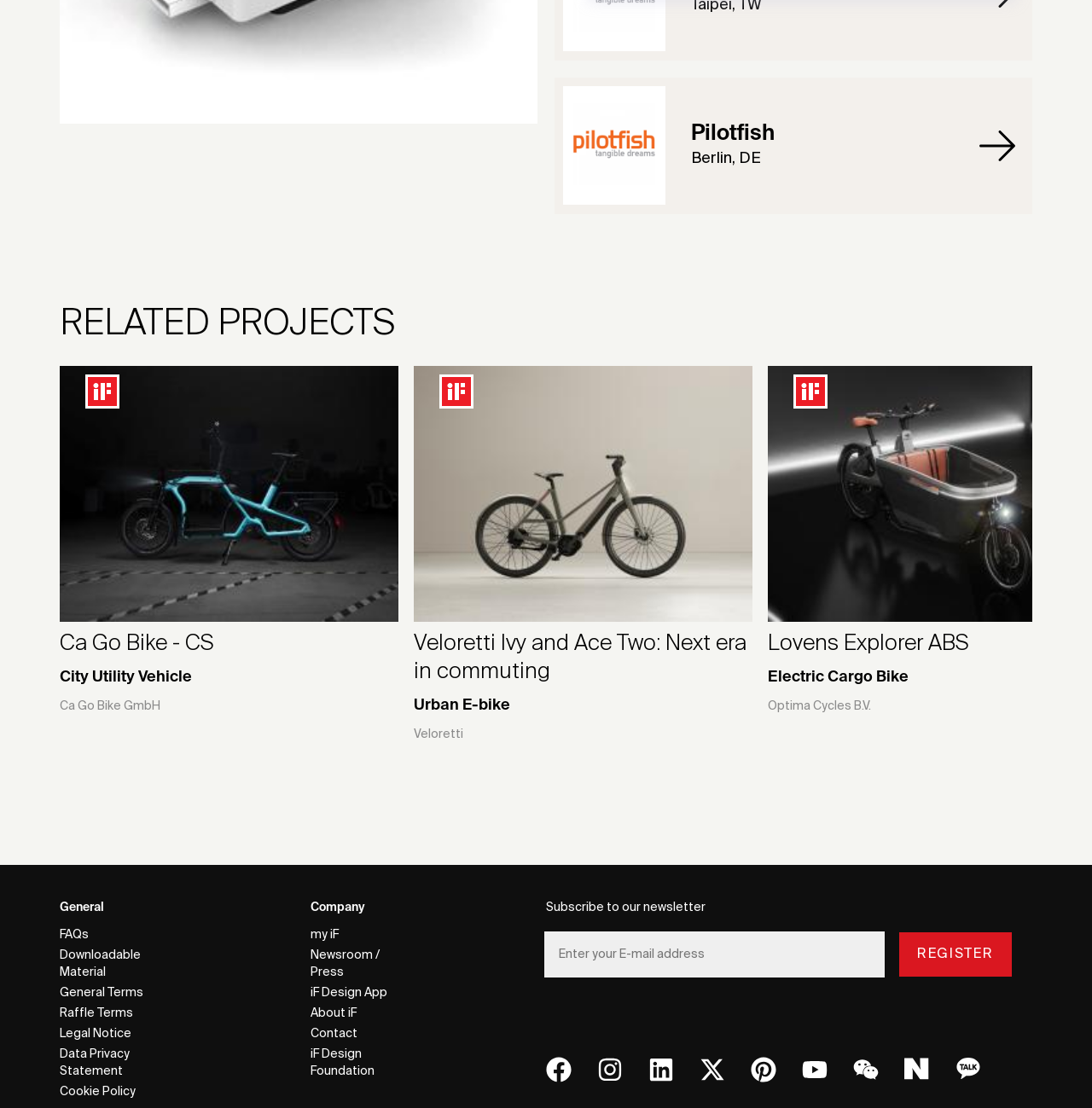Provide the bounding box coordinates of the HTML element this sentence describes: "iF Design App".

[0.284, 0.887, 0.375, 0.905]